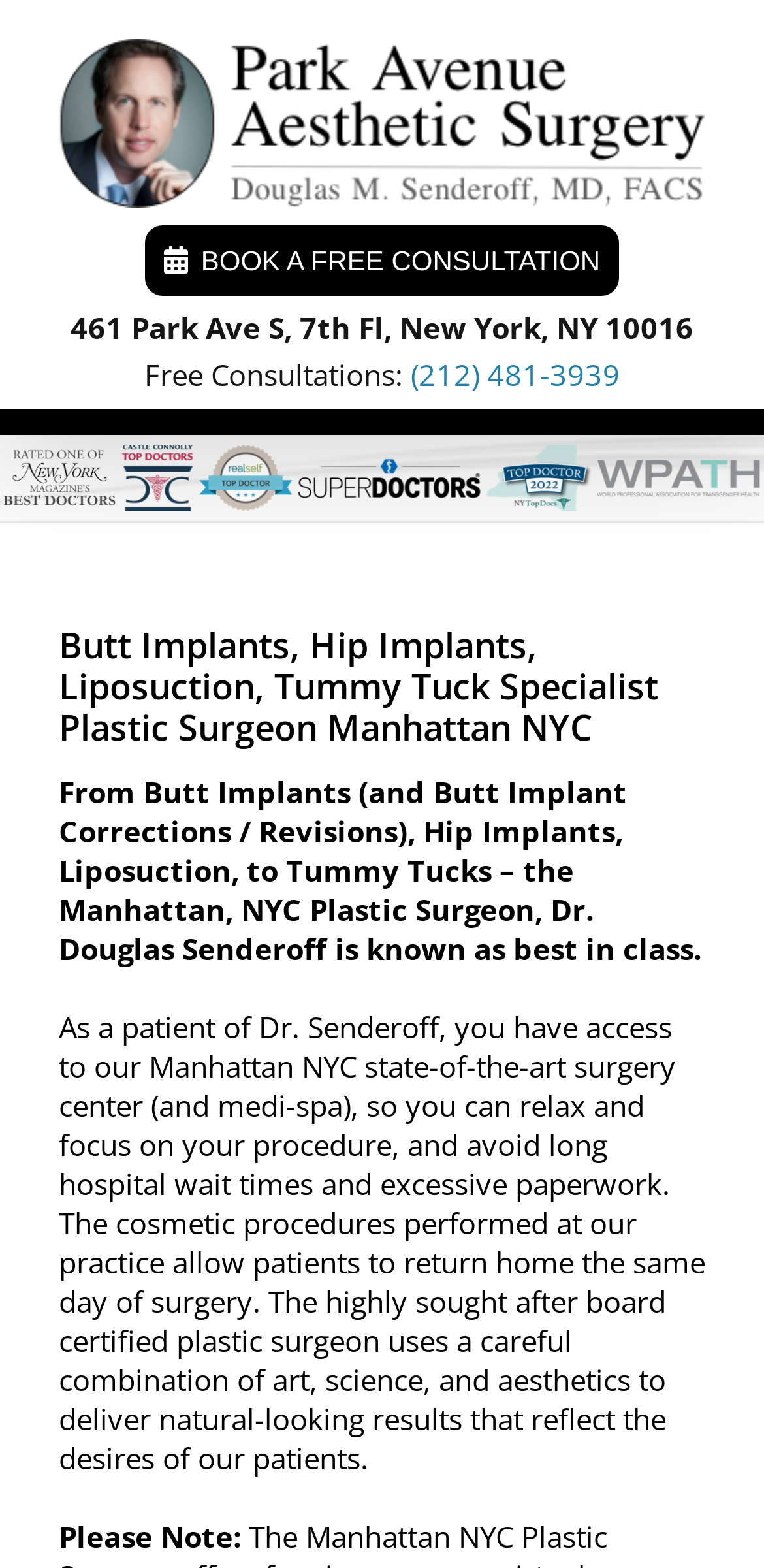Produce an extensive caption that describes everything on the webpage.

The webpage is about Dr. Douglas Senderoff, a plastic surgeon in Manhattan, NYC, specializing in procedures such as butt implants, hip implants, liposuction, and tummy tucks. 

At the top left of the page, there is a logo of Dr. Senderoff's practice, accompanied by a link to the logo. Below the logo, a heading invites visitors to book a free consultation, providing an address and phone number. 

On the top right, there is an image showcasing the doctor's credentials and awards. 

The main content of the page is divided into sections. The first section has a heading that mirrors the title of the webpage, followed by a paragraph describing Dr. Senderoff's expertise and services. 

Below this, another paragraph provides more information about the doctor's practice, including the state-of-the-art surgery center and medi-spa, and the benefits of undergoing cosmetic procedures there. 

Finally, at the bottom of the page, there is a notice with the heading "Please Note:".